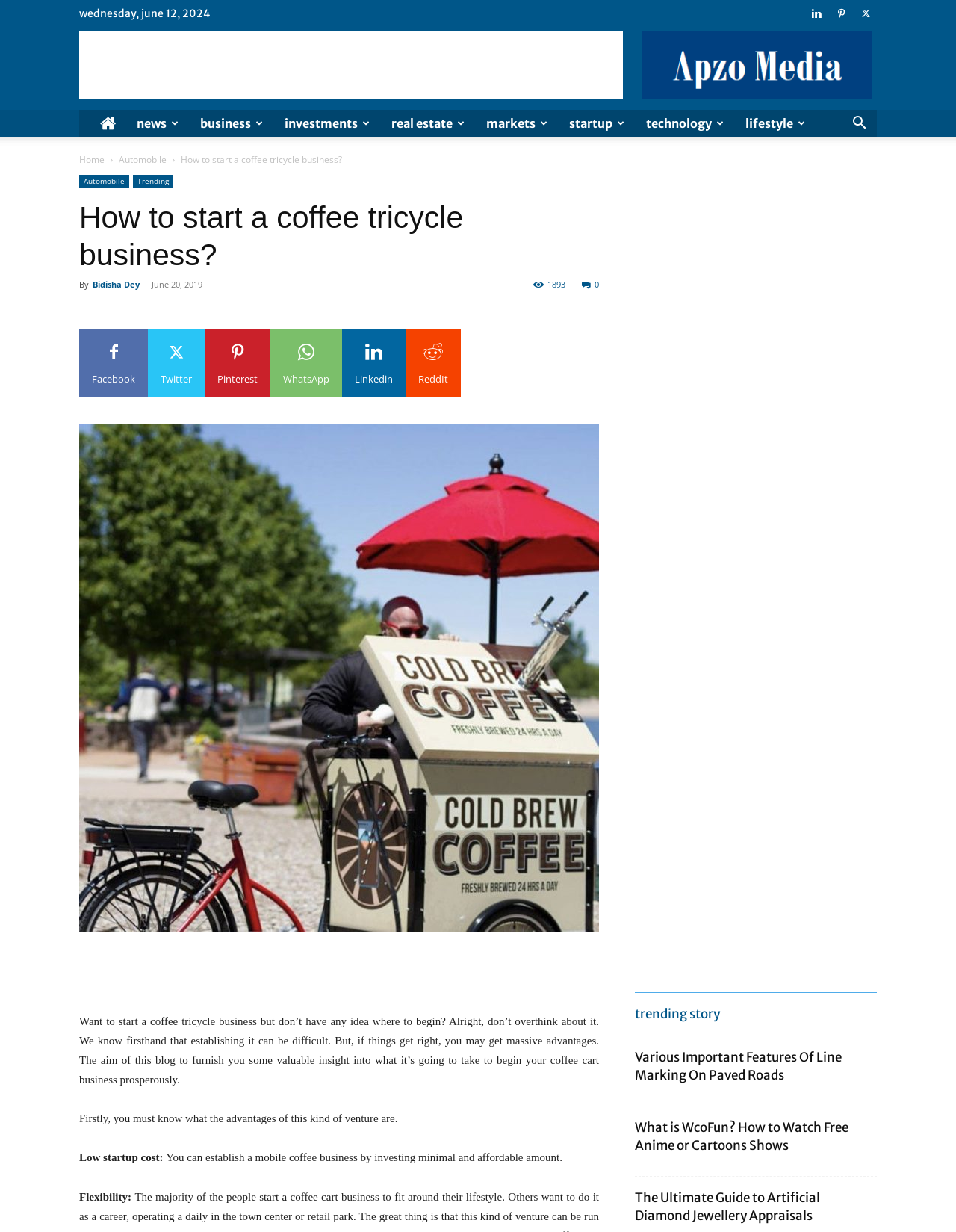Answer the following in one word or a short phrase: 
What is the position of the 'Home' link?

top-left